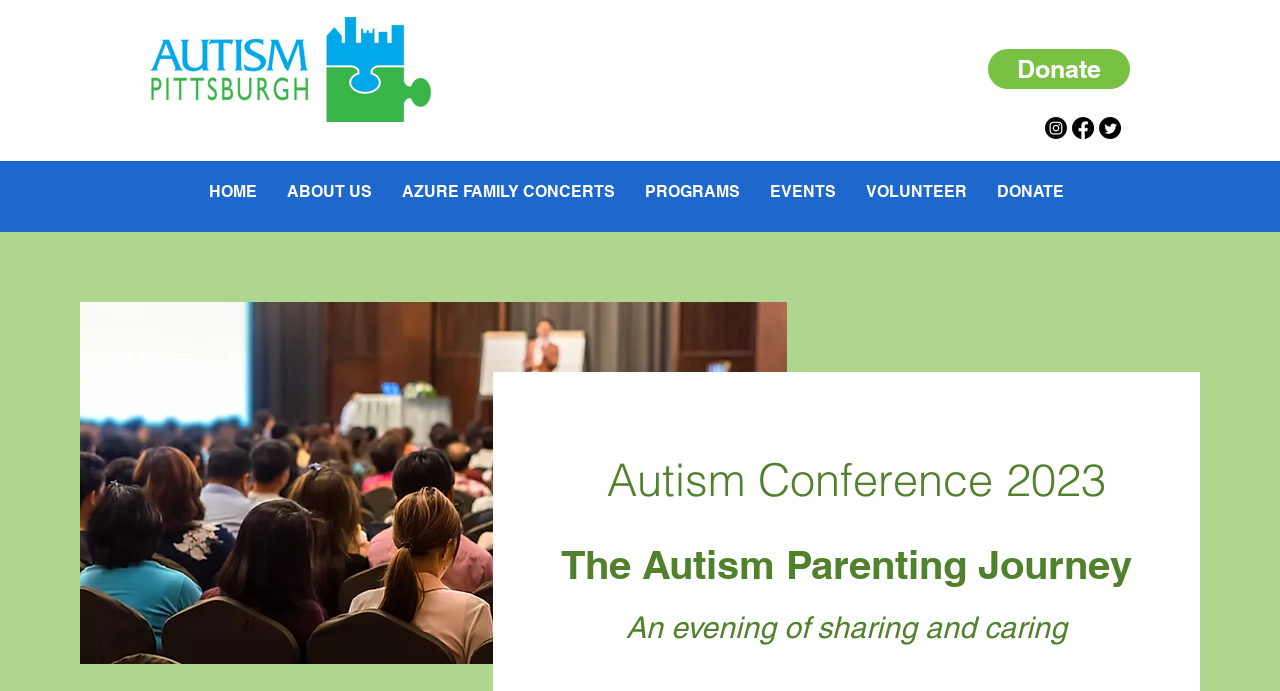What is the topic of the evening event?
Could you answer the question with a detailed and thorough explanation?

I can see a static text 'The Autism Parenting Journey' which is likely to be the topic of the evening event, as it is mentioned alongside the description 'An evening of sharing and caring'.